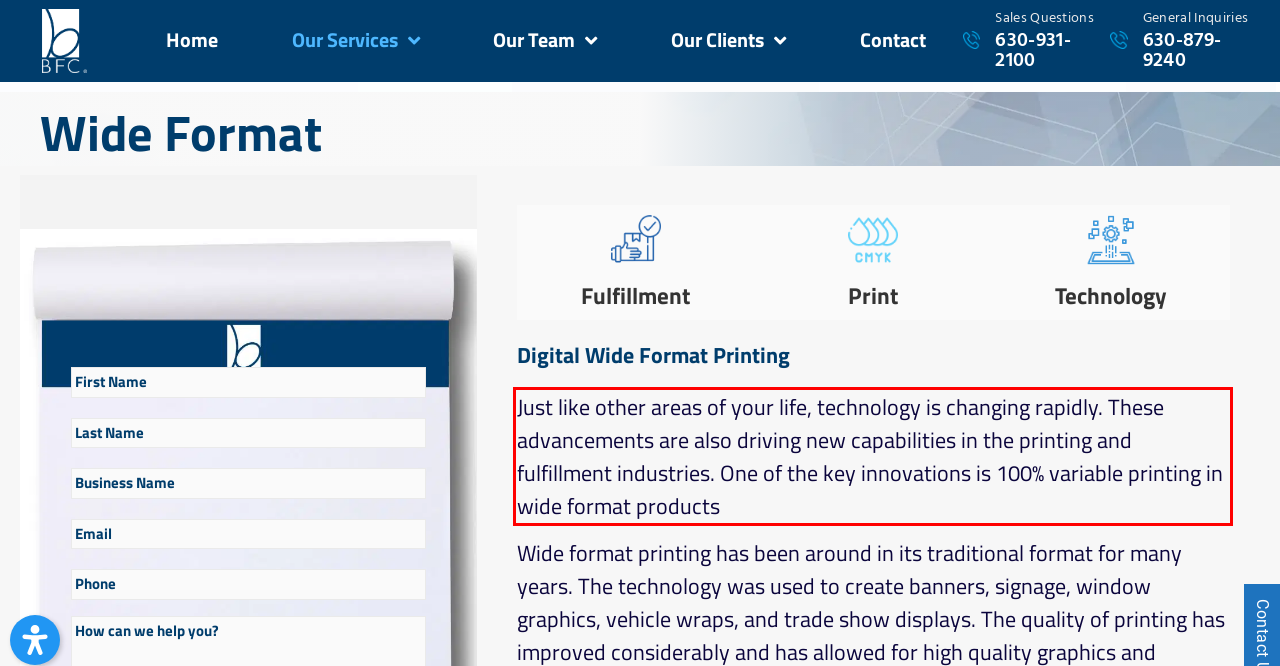From the screenshot of the webpage, locate the red bounding box and extract the text contained within that area.

Just like other areas of your life, technology is changing rapidly. These advancements are also driving new capabilities in the printing and fulfillment industries. One of the key innovations is 100% variable printing in wide format products